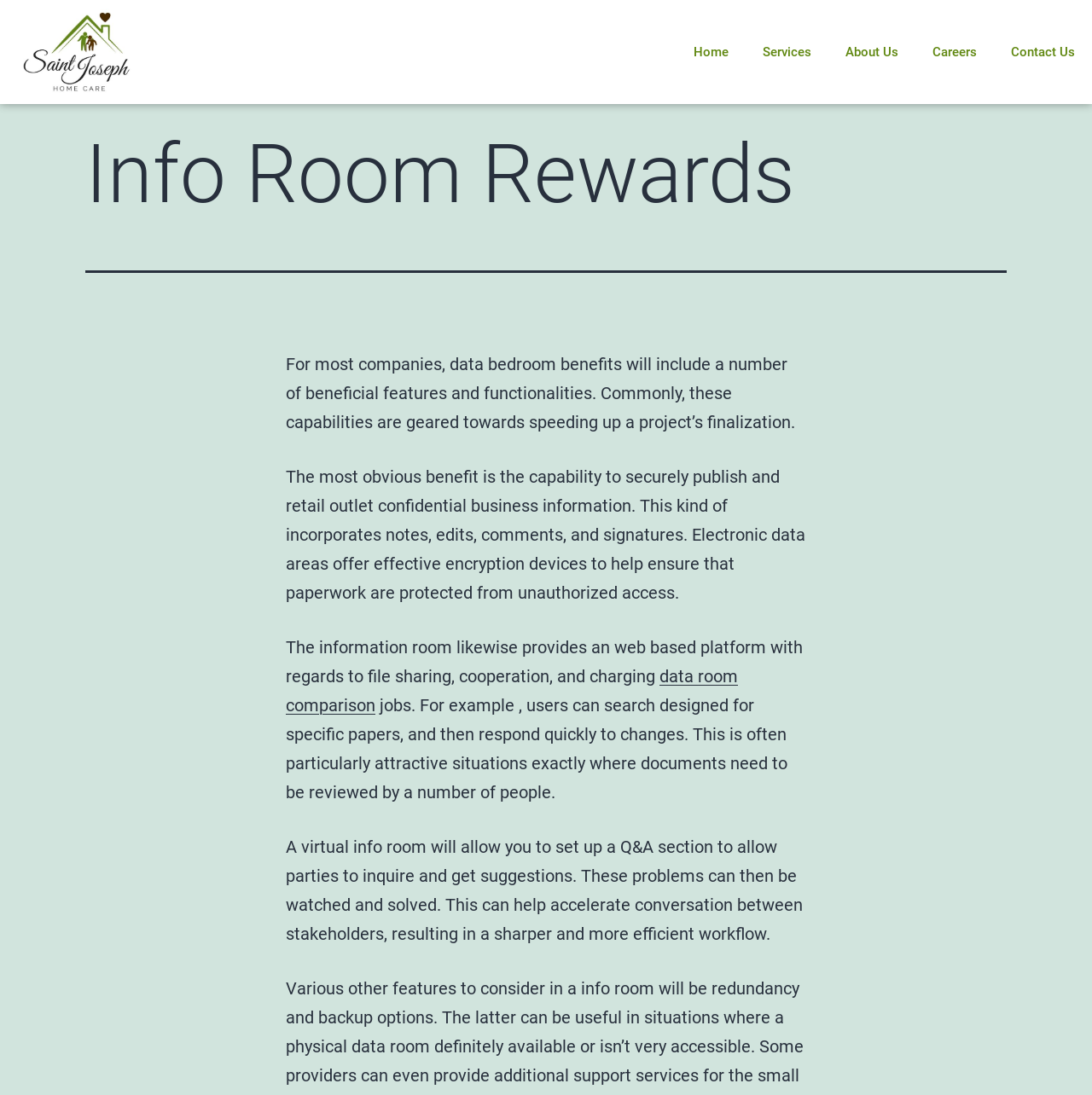Generate the title text from the webpage.

Info Room Rewards